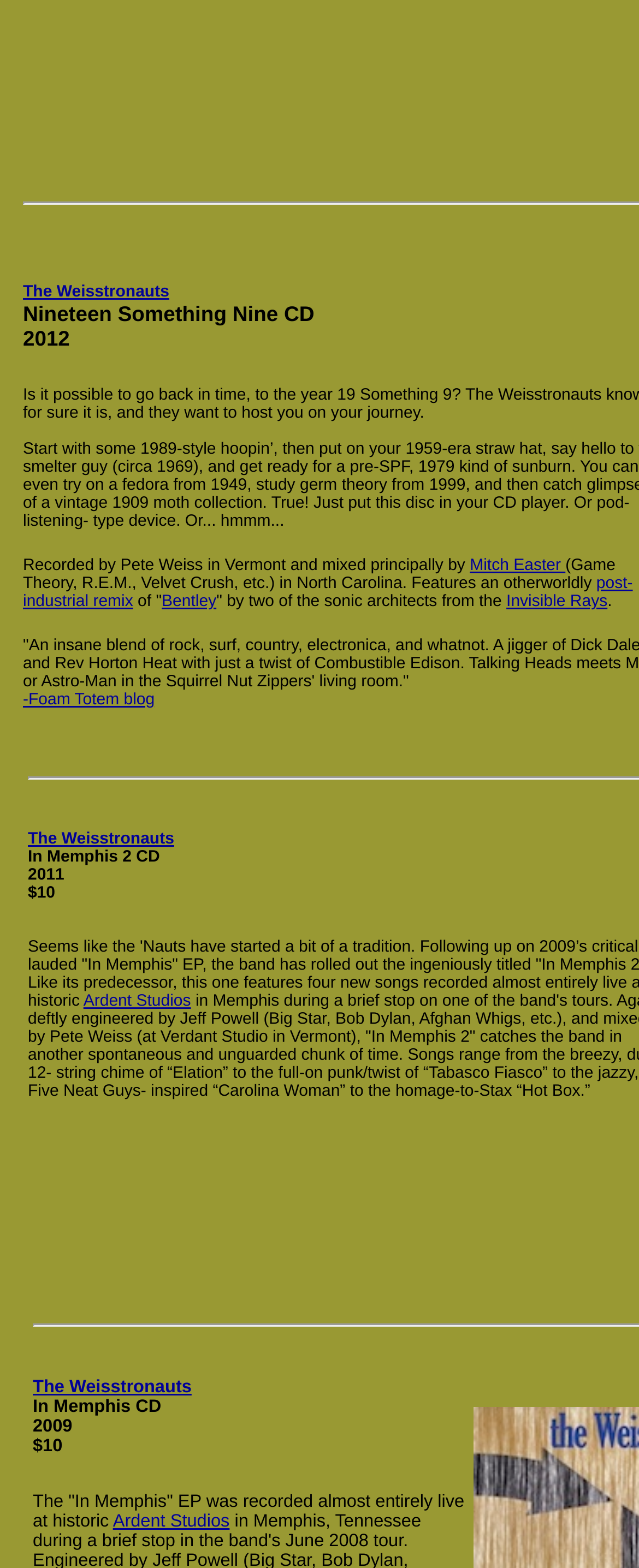Mark the bounding box of the element that matches the following description: "Bentley".

[0.253, 0.378, 0.339, 0.389]